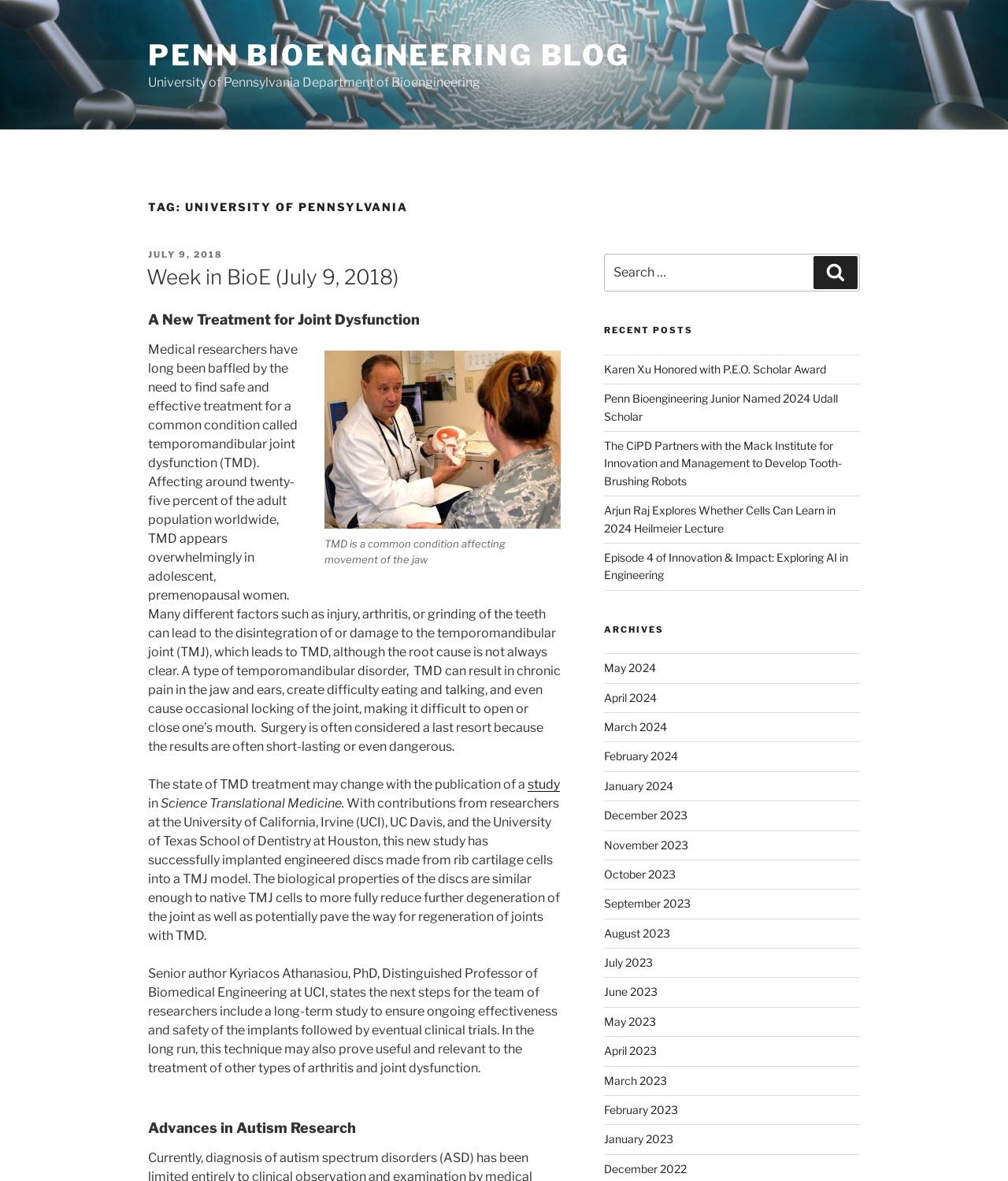Find the bounding box coordinates of the element I should click to carry out the following instruction: "Share on Facebook".

None